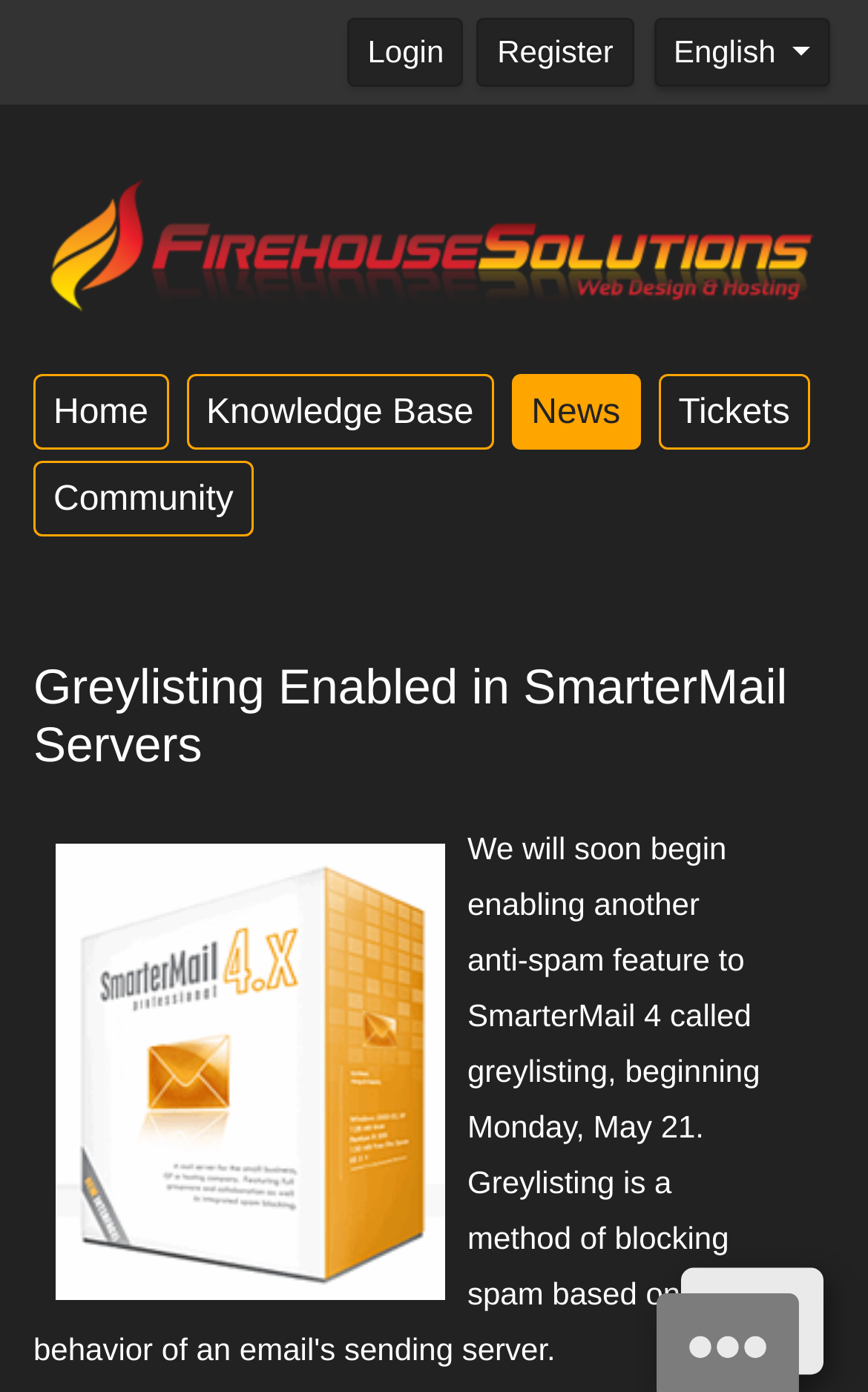Is there a login feature?
Give a one-word or short-phrase answer derived from the screenshot.

Yes